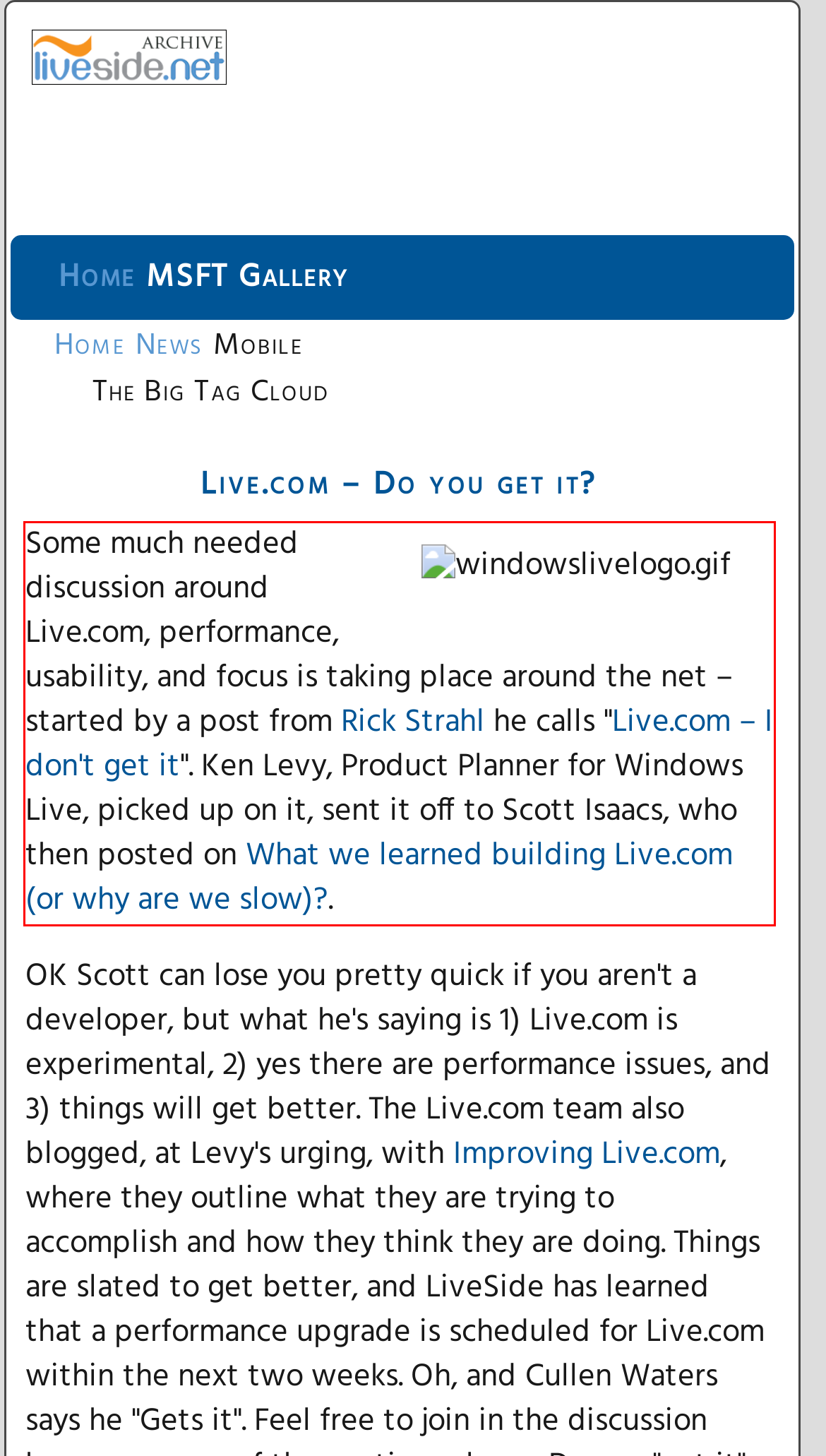You have a screenshot of a webpage with a red bounding box. Use OCR to generate the text contained within this red rectangle.

Some much needed discussion around Live.com, performance, usability, and focus is taking place around the net – started by a post from Rick Strahl he calls "Live.com – I don't get it". Ken Levy, Product Planner for Windows Live, picked up on it, sent it off to Scott Isaacs, who then posted on What we learned building Live.com (or why are we slow)?.